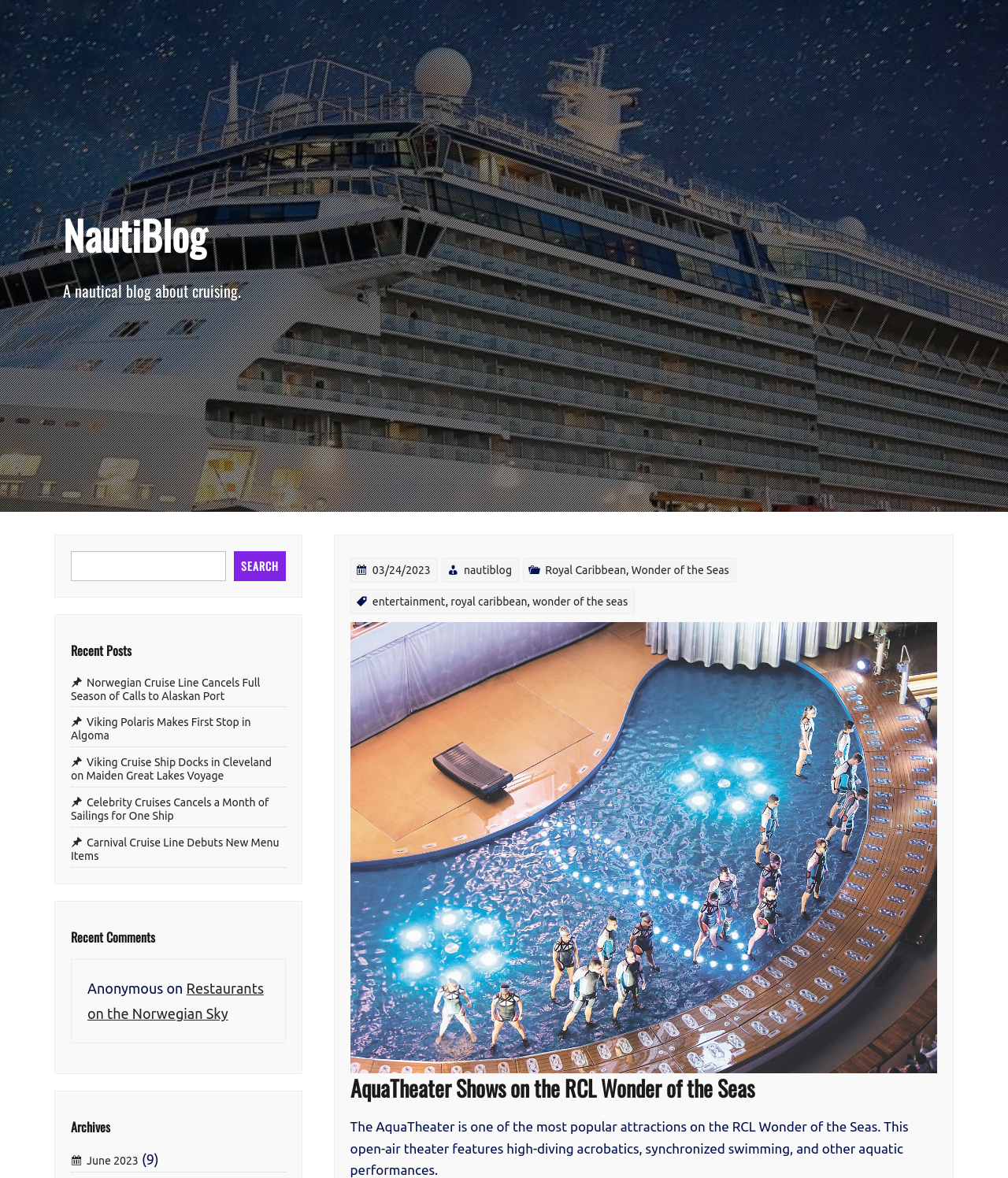Find and provide the bounding box coordinates for the UI element described with: "03/24/202306/17/2023".

[0.369, 0.479, 0.427, 0.489]